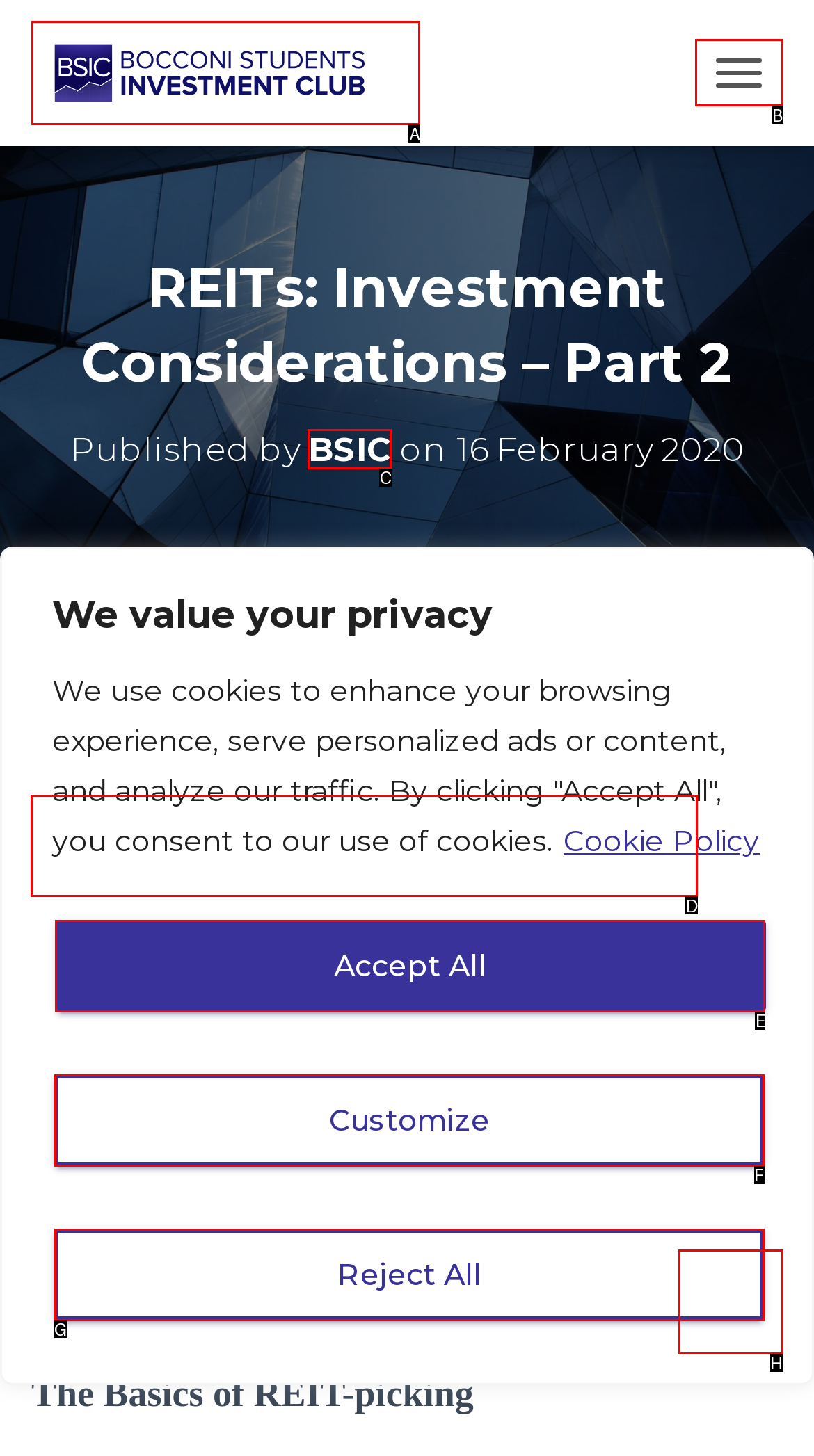Indicate the HTML element that should be clicked to perform the task: Read the previous article Reply with the letter corresponding to the chosen option.

D